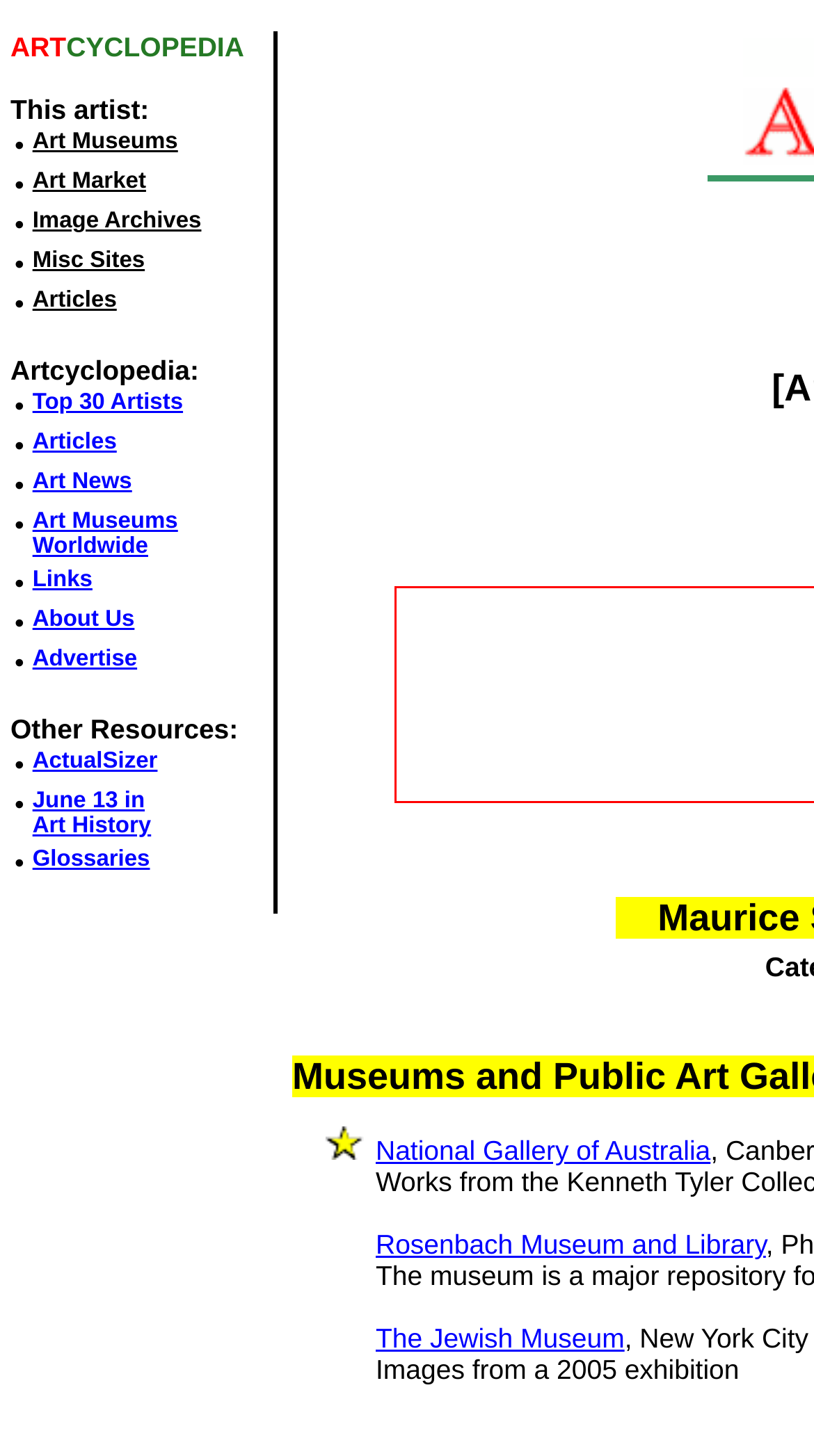How many types of resources are available on this webpage?
Based on the screenshot, give a detailed explanation to answer the question.

There are two types of resources available on this webpage: 'This artist' resources and 'Other Resources'. The 'This artist' resources include links to art museums, art market, image archives, misc sites, and articles, while the 'Other Resources' include links to ActualSizer and June 13 in Art History.